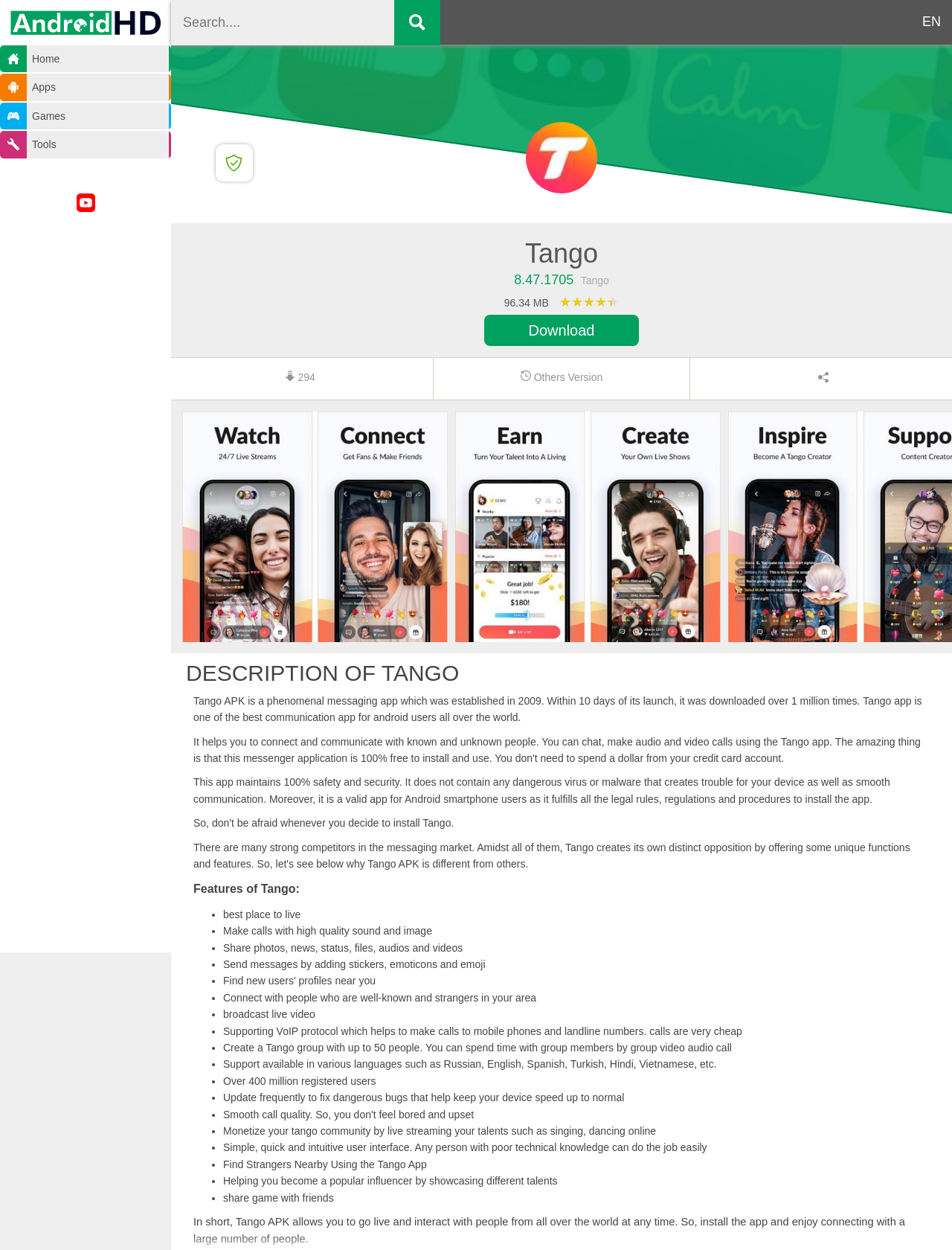Please find the bounding box coordinates of the element's region to be clicked to carry out this instruction: "View other versions".

[0.455, 0.286, 0.724, 0.32]